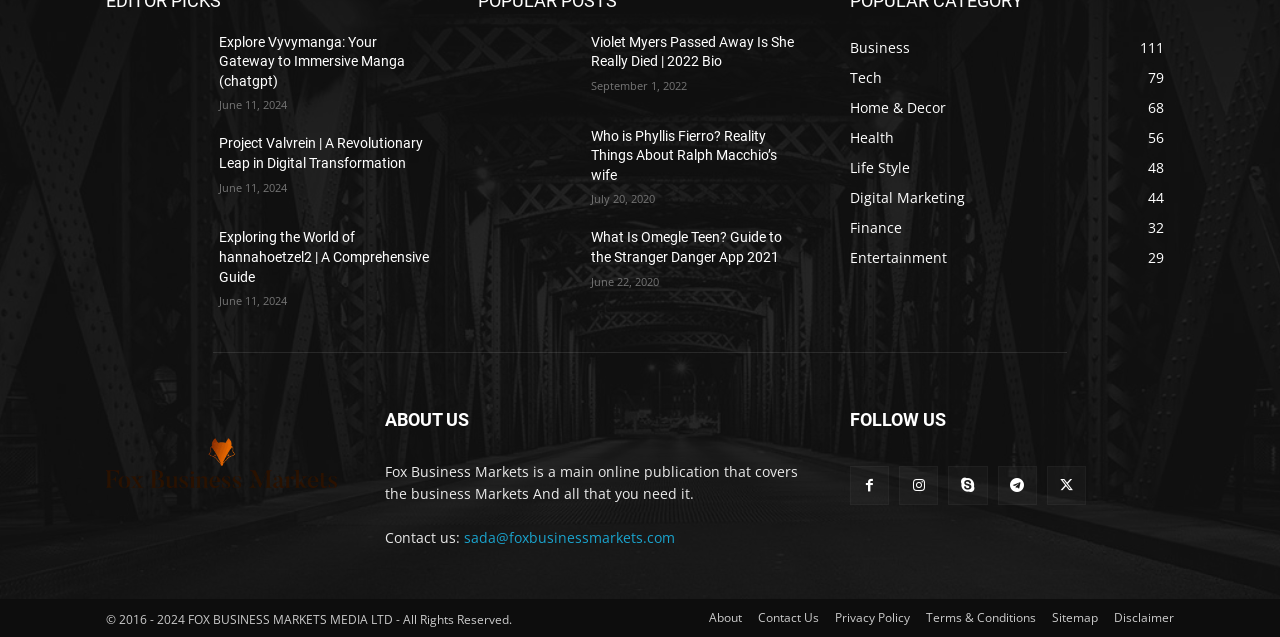Please determine the bounding box coordinates of the element to click in order to execute the following instruction: "Click on Explore Vyvymanga link". The coordinates should be four float numbers between 0 and 1, specified as [left, top, right, bottom].

[0.171, 0.048, 0.336, 0.141]